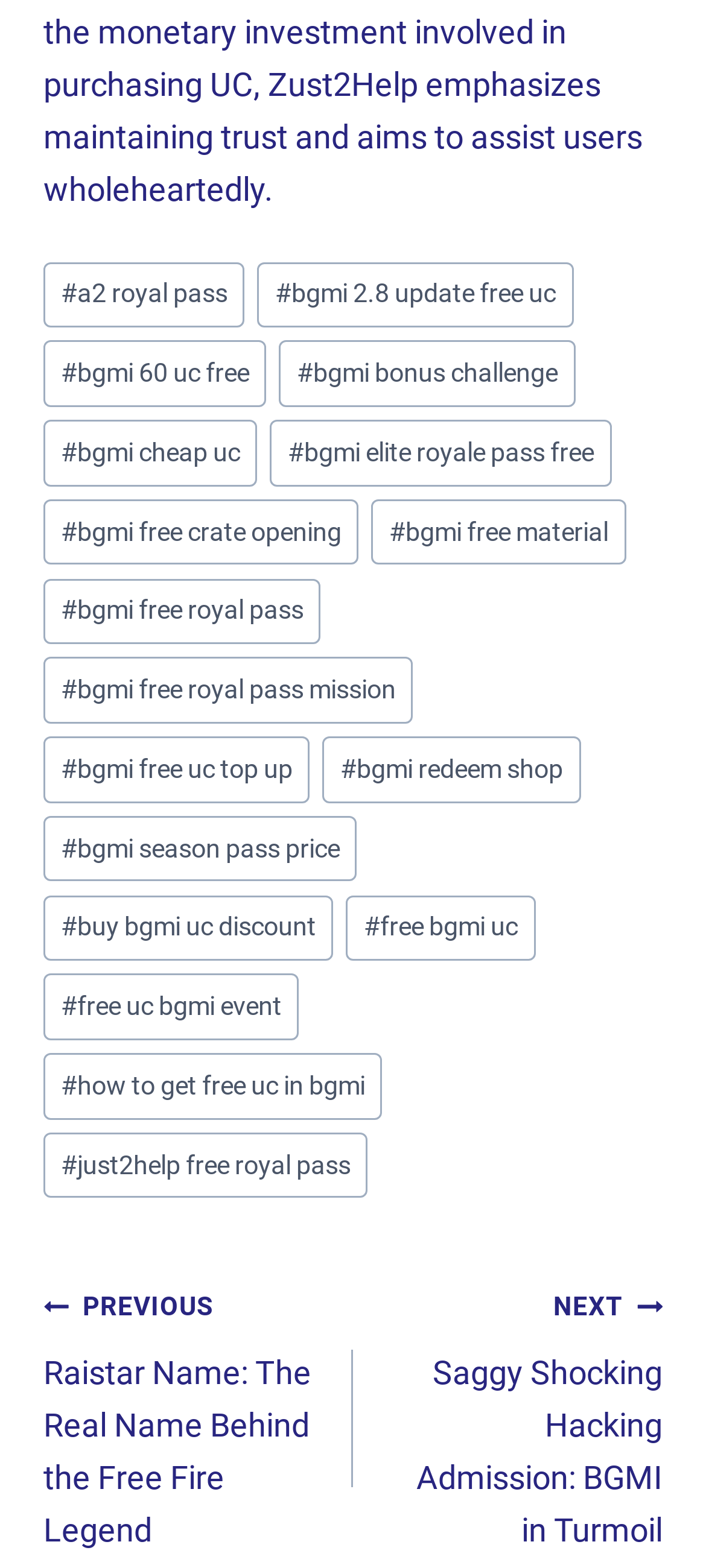Predict the bounding box of the UI element based on this description: "#bgmi free uc top up".

[0.062, 0.424, 0.439, 0.466]